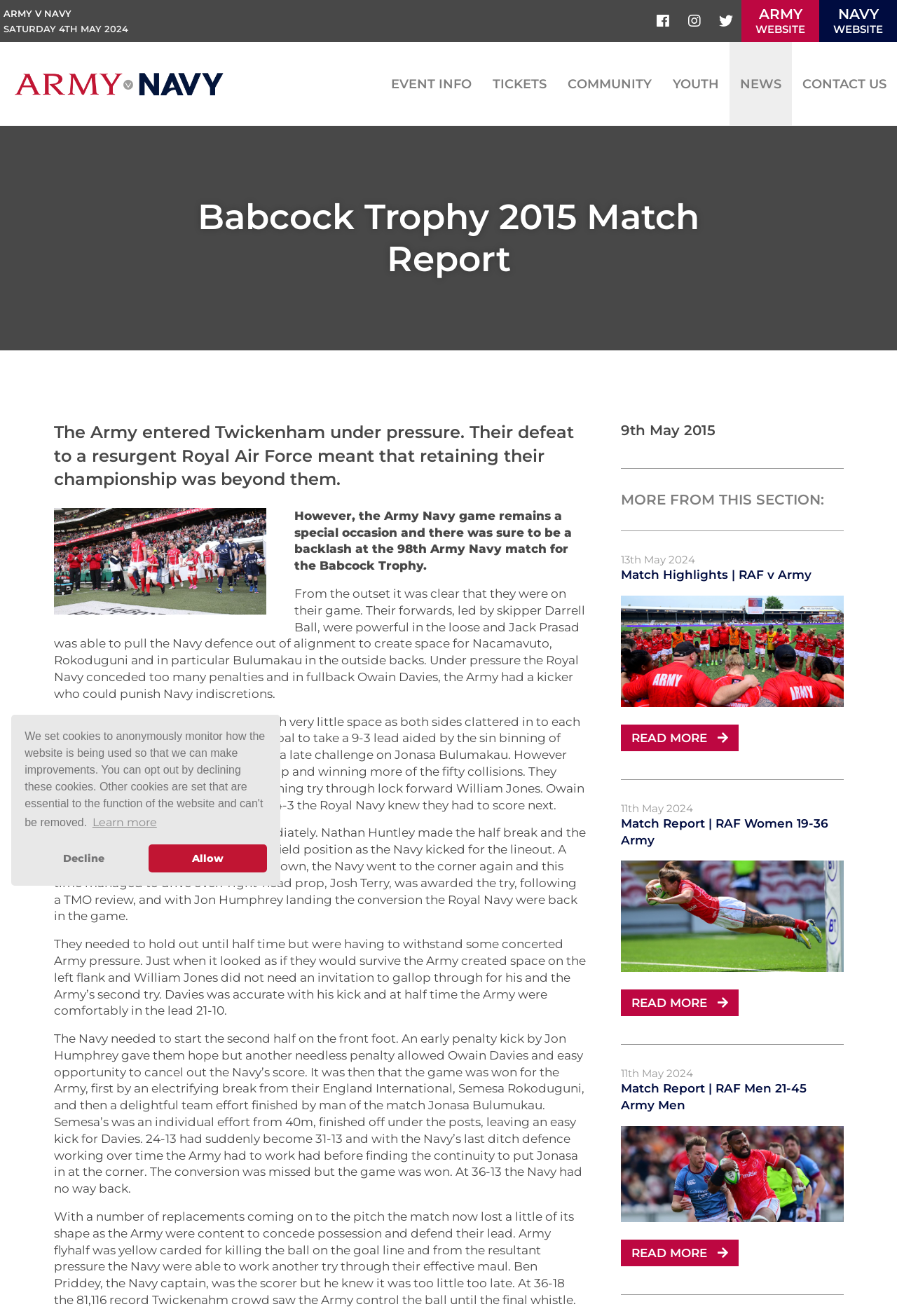Provide a brief response in the form of a single word or phrase:
What is the score of the match?

36-18